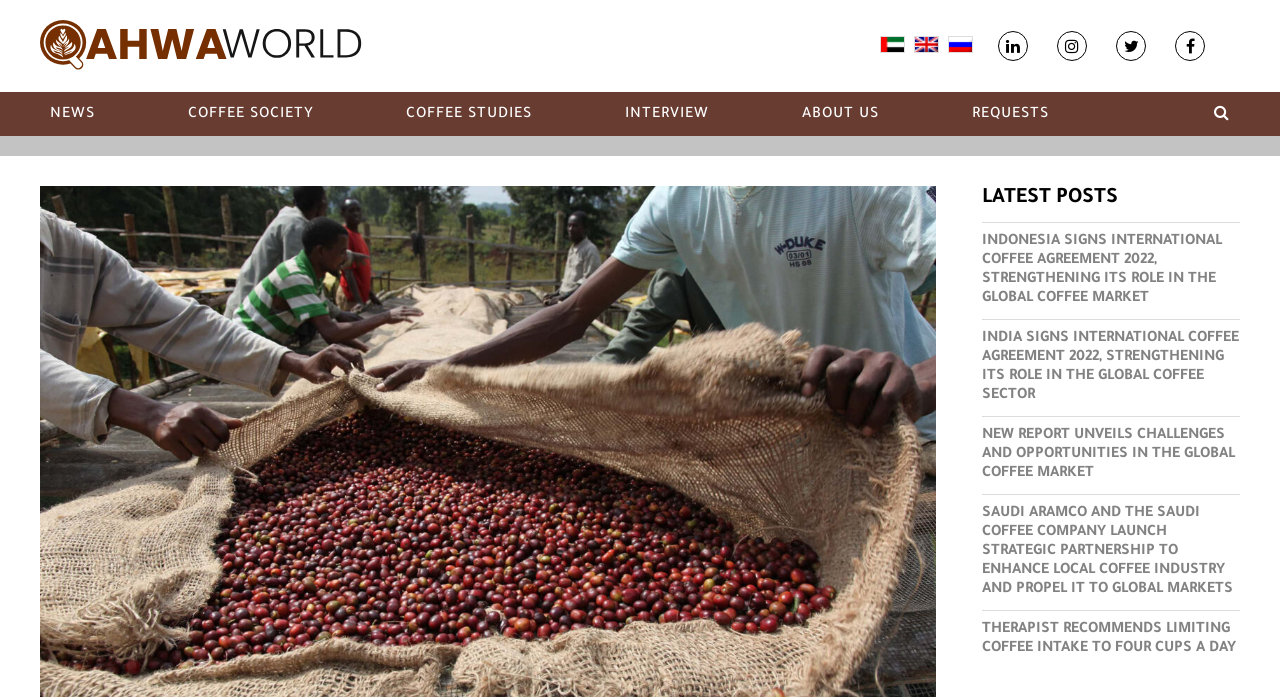Locate and provide the bounding box coordinates for the HTML element that matches this description: "About us".

[0.619, 0.135, 0.694, 0.194]